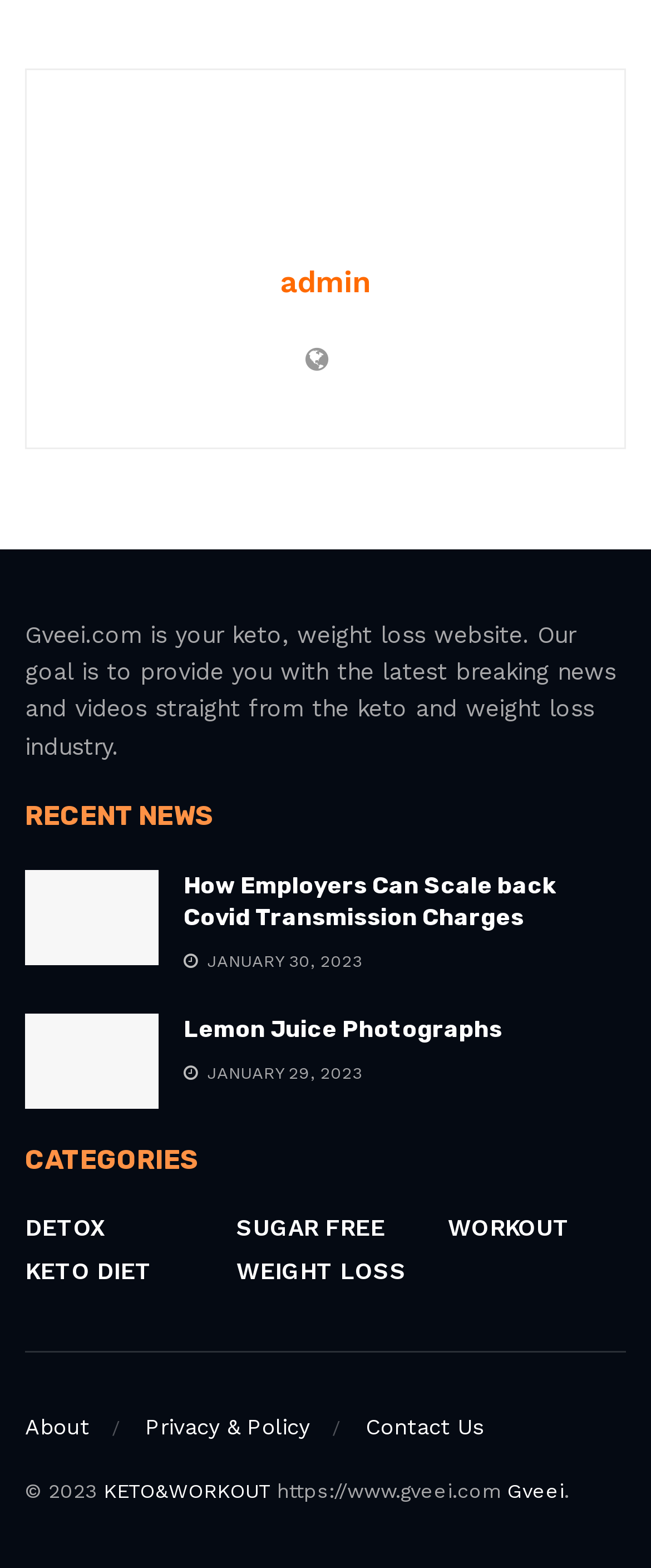Determine the bounding box coordinates of the element's region needed to click to follow the instruction: "browse DETOX category". Provide these coordinates as four float numbers between 0 and 1, formatted as [left, top, right, bottom].

[0.038, 0.774, 0.162, 0.791]